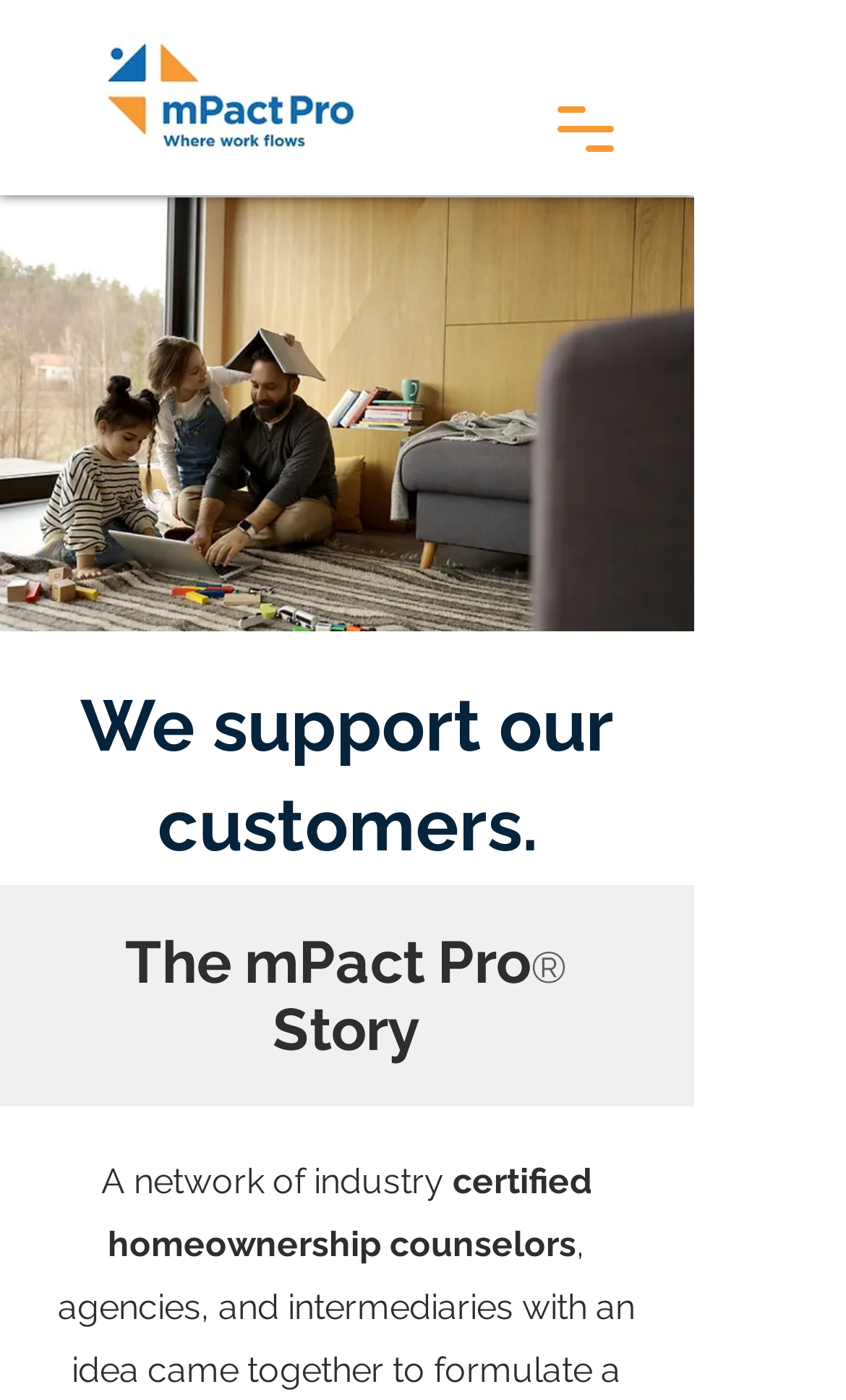Identify the bounding box coordinates of the HTML element based on this description: "aria-label="Open navigation menu"".

[0.628, 0.053, 0.756, 0.13]